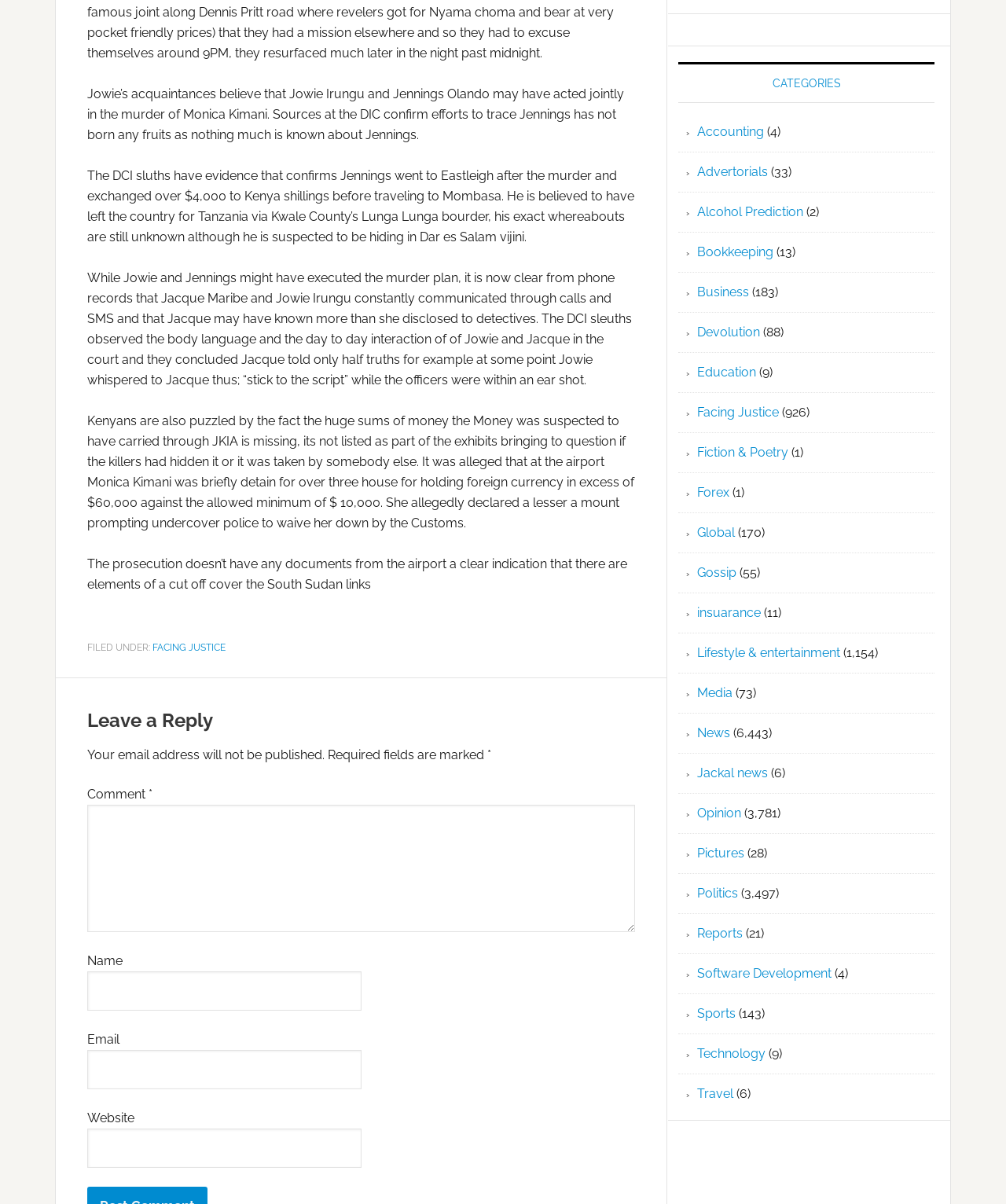Based on the element description: "Opinion", identify the UI element and provide its bounding box coordinates. Use four float numbers between 0 and 1, [left, top, right, bottom].

[0.693, 0.669, 0.737, 0.682]